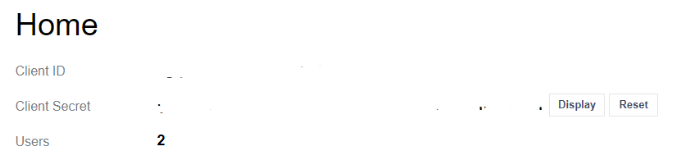Give a thorough description of the image, including any visible elements and their relationships.

The image displays a part of the interface for the Line Notify API Integration, specifically the "Home" section. It prominently features fields for the "Client ID" and "Client Secret," which are essential credentials for the integration setup. Below these fields, a summary indicates that there are currently "2 Users" associated with this integration. Additionally, two buttons, labeled "Display" and "Reset," are available on the right, suggesting functionalities related to viewing or refreshing the displayed information. This section serves as a crucial interface for managing user access and credentials for third-party integrations within the Home Assistant Community.